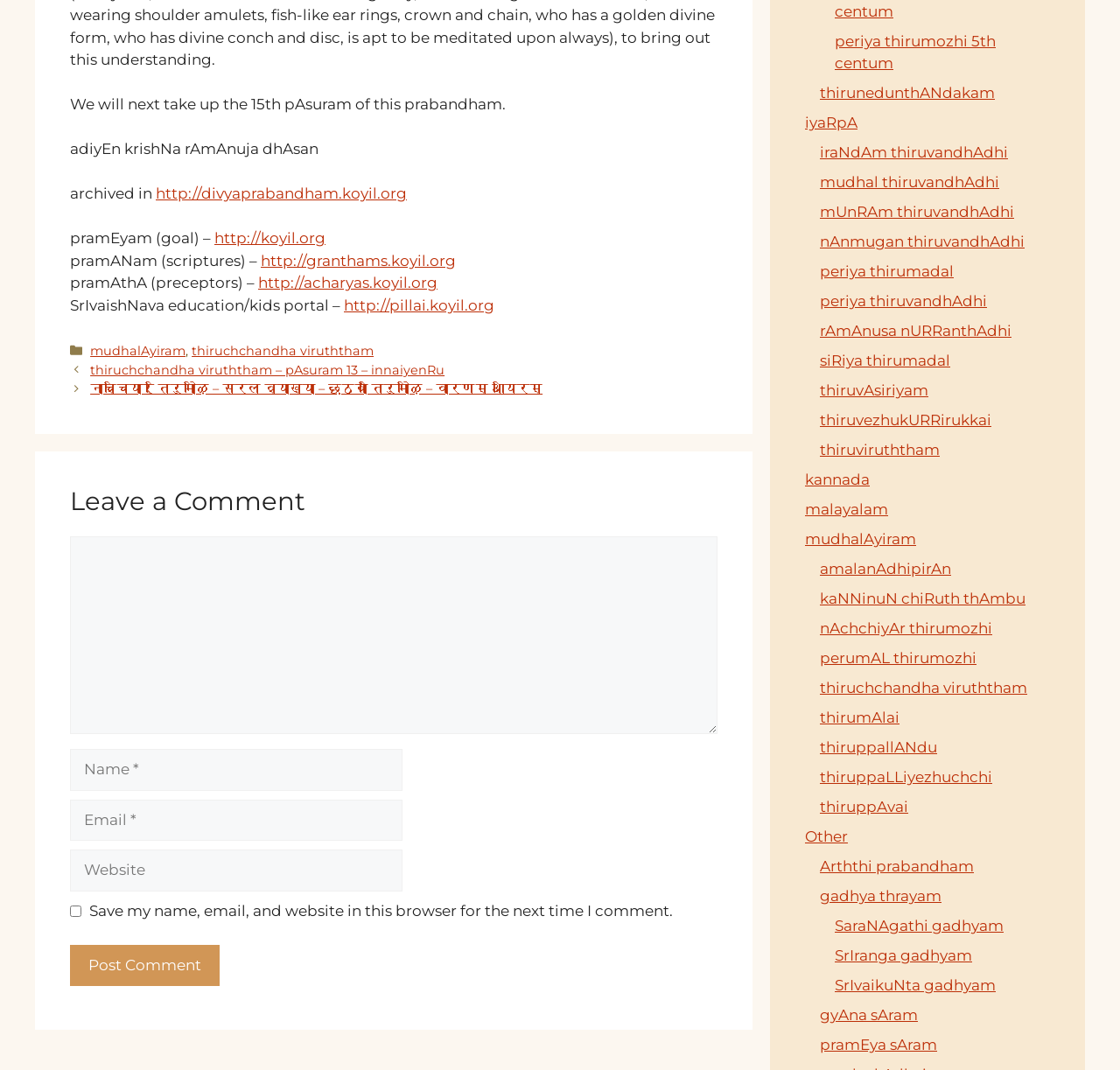Predict the bounding box coordinates of the area that should be clicked to accomplish the following instruction: "Click the 'Post Comment' button". The bounding box coordinates should consist of four float numbers between 0 and 1, i.e., [left, top, right, bottom].

[0.062, 0.883, 0.196, 0.922]